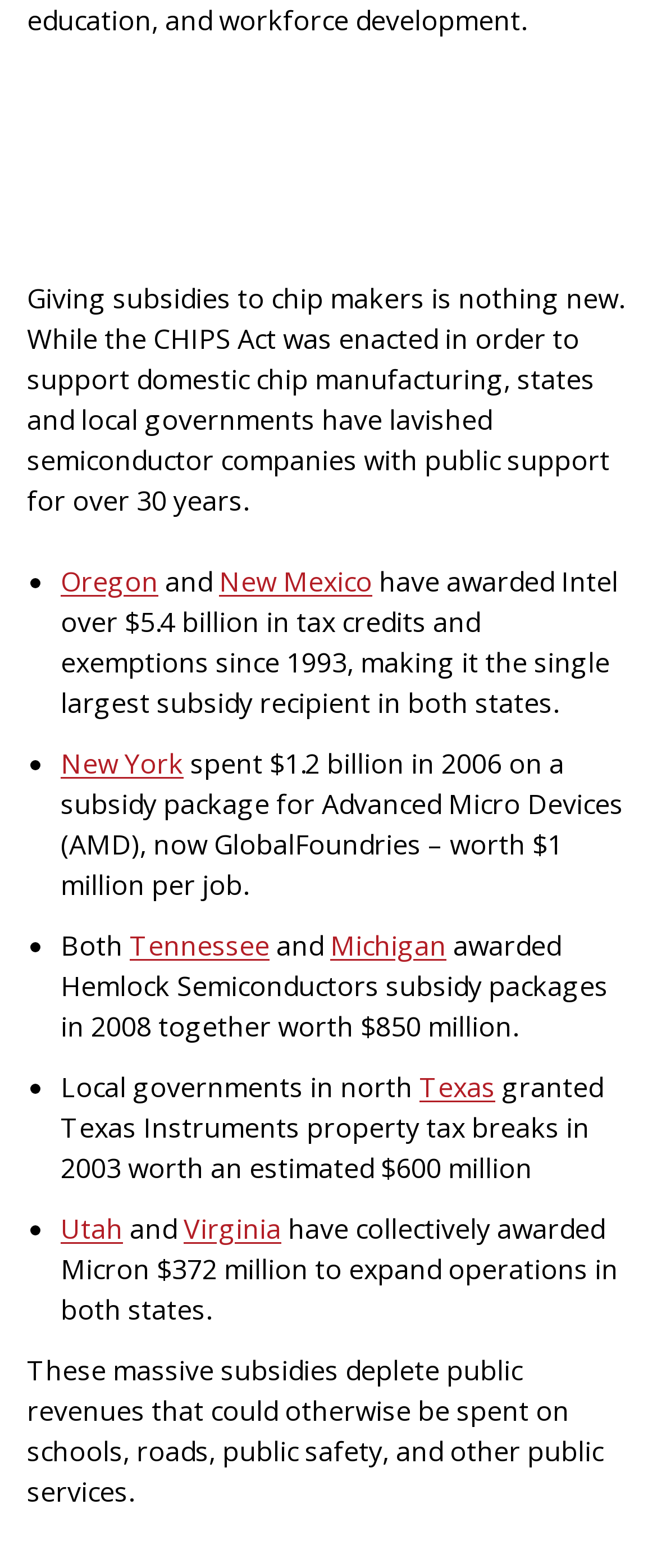Based on the element description New Mexico, identify the bounding box of the UI element in the given webpage screenshot. The coordinates should be in the format (top-left x, top-left y, bottom-right x, bottom-right y) and must be between 0 and 1.

[0.333, 0.359, 0.567, 0.383]